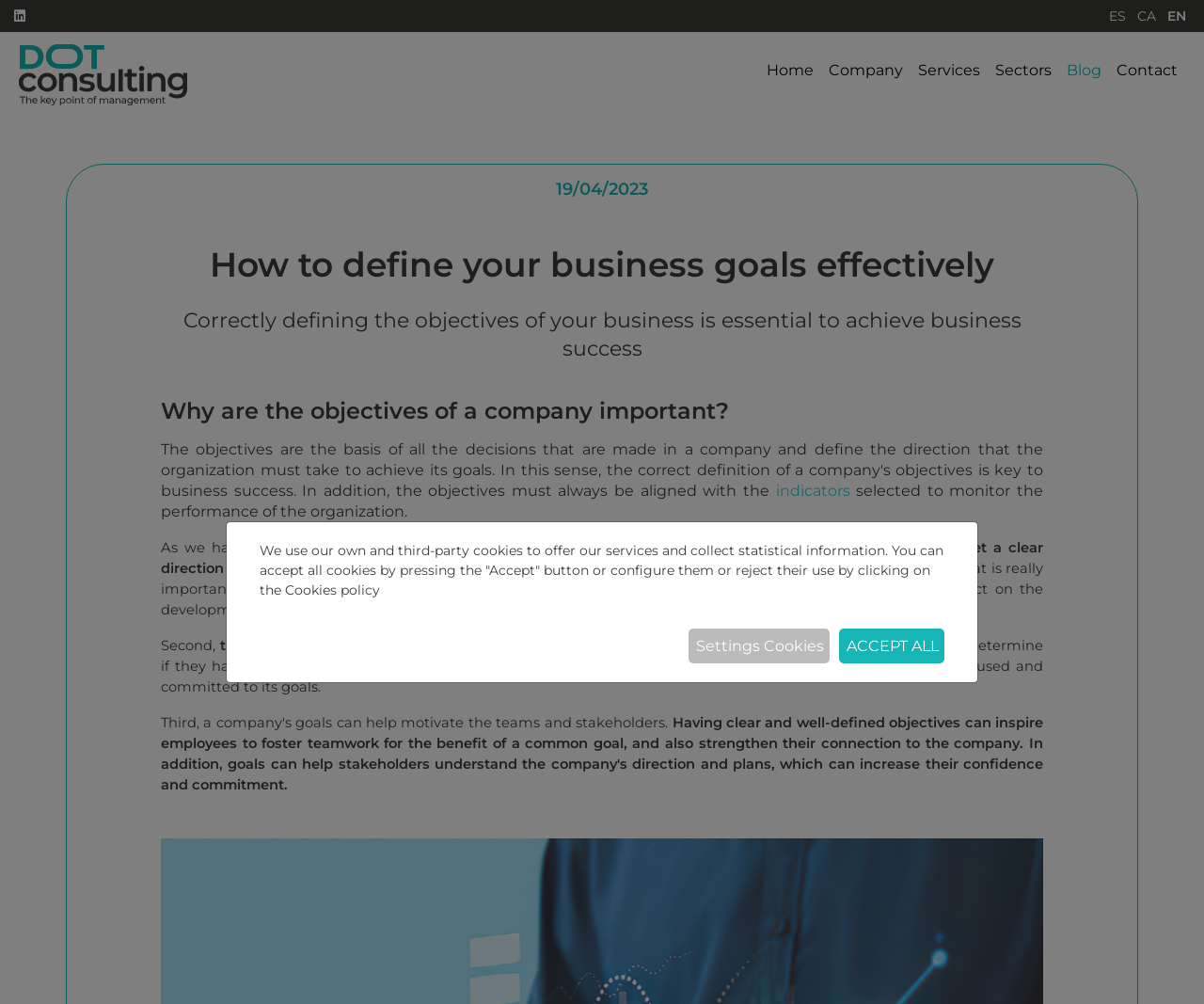What is the purpose of selecting indicators?
Please utilize the information in the image to give a detailed response to the question.

The purpose of selecting indicators is to monitor the performance of the organization, which is important for achieving business success.